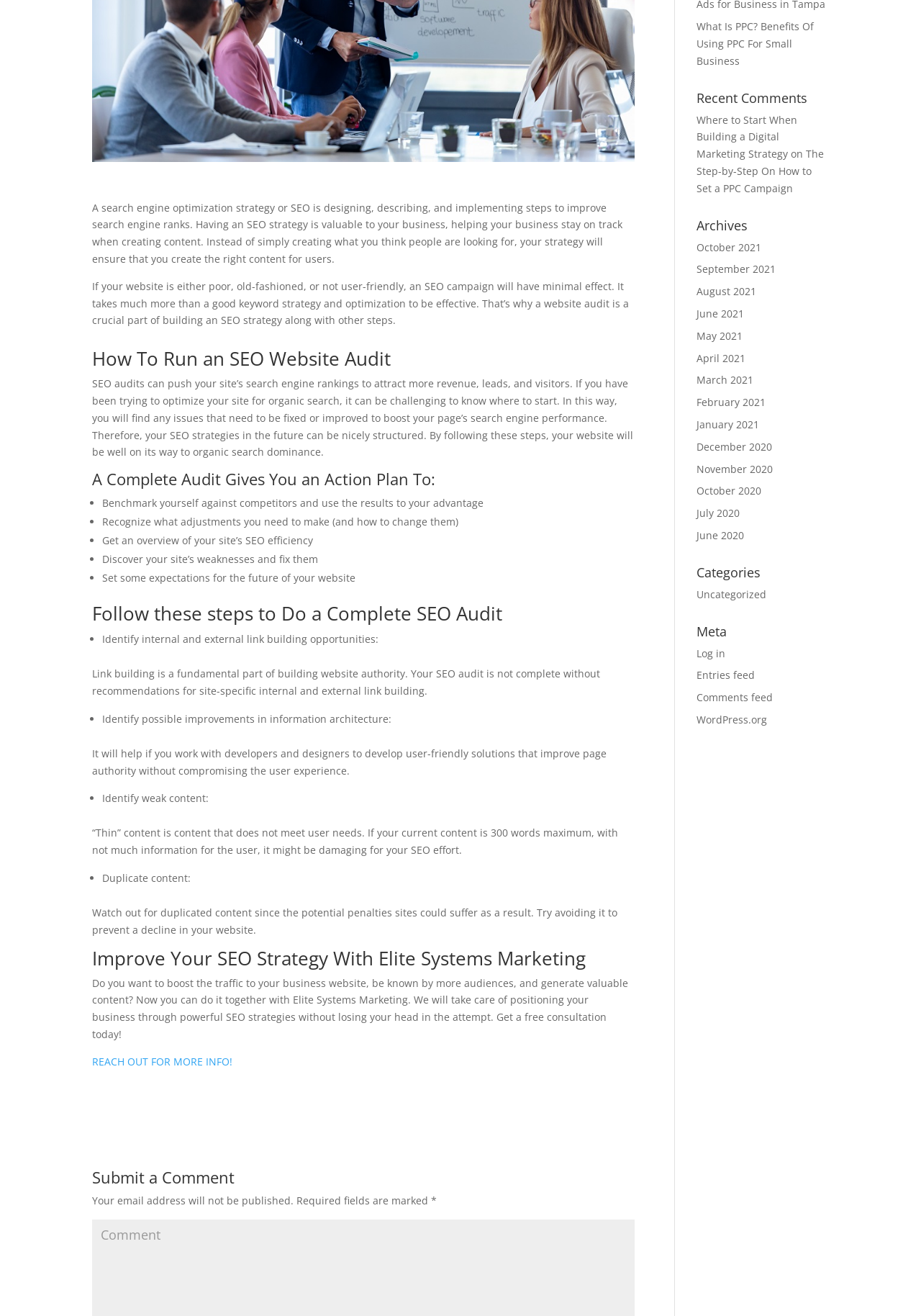Please specify the bounding box coordinates in the format (top-left x, top-left y, bottom-right x, bottom-right y), with values ranging from 0 to 1. Identify the bounding box for the UI component described as follows: Uncategorized

[0.756, 0.446, 0.832, 0.457]